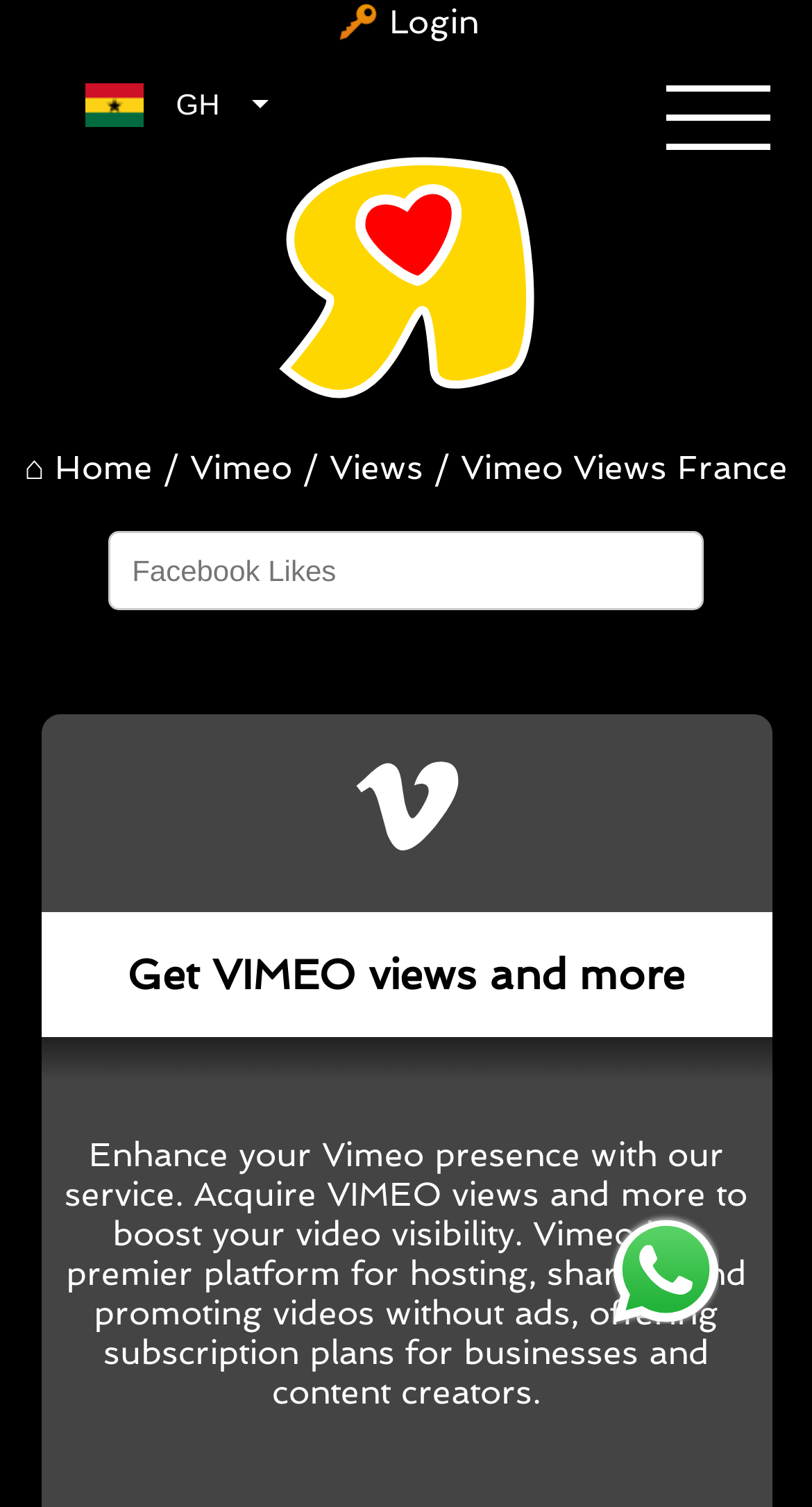Find the bounding box coordinates of the clickable area that will achieve the following instruction: "Enter Facebook likes".

[0.134, 0.352, 0.866, 0.405]